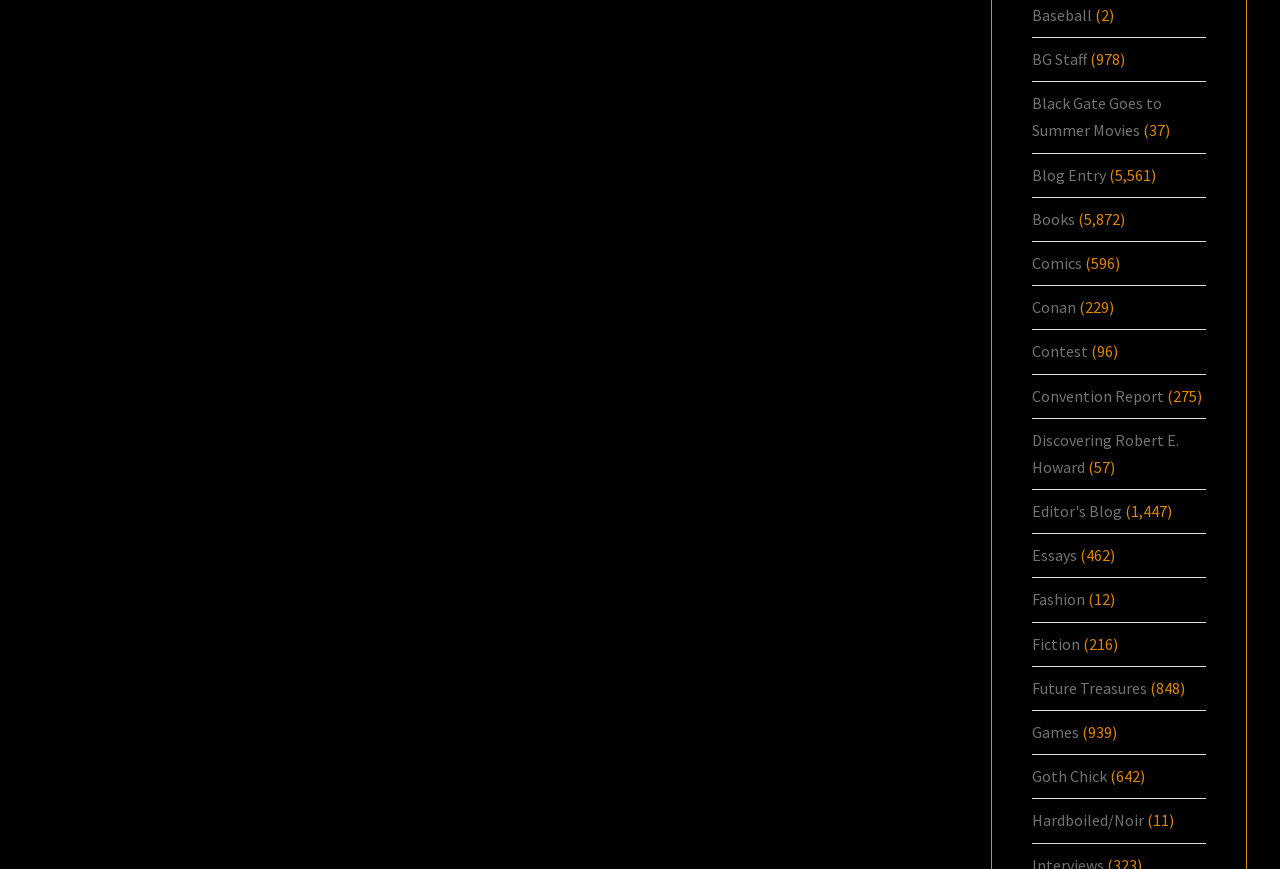Give a succinct answer to this question in a single word or phrase: 
What is the first link on the webpage?

Baseball